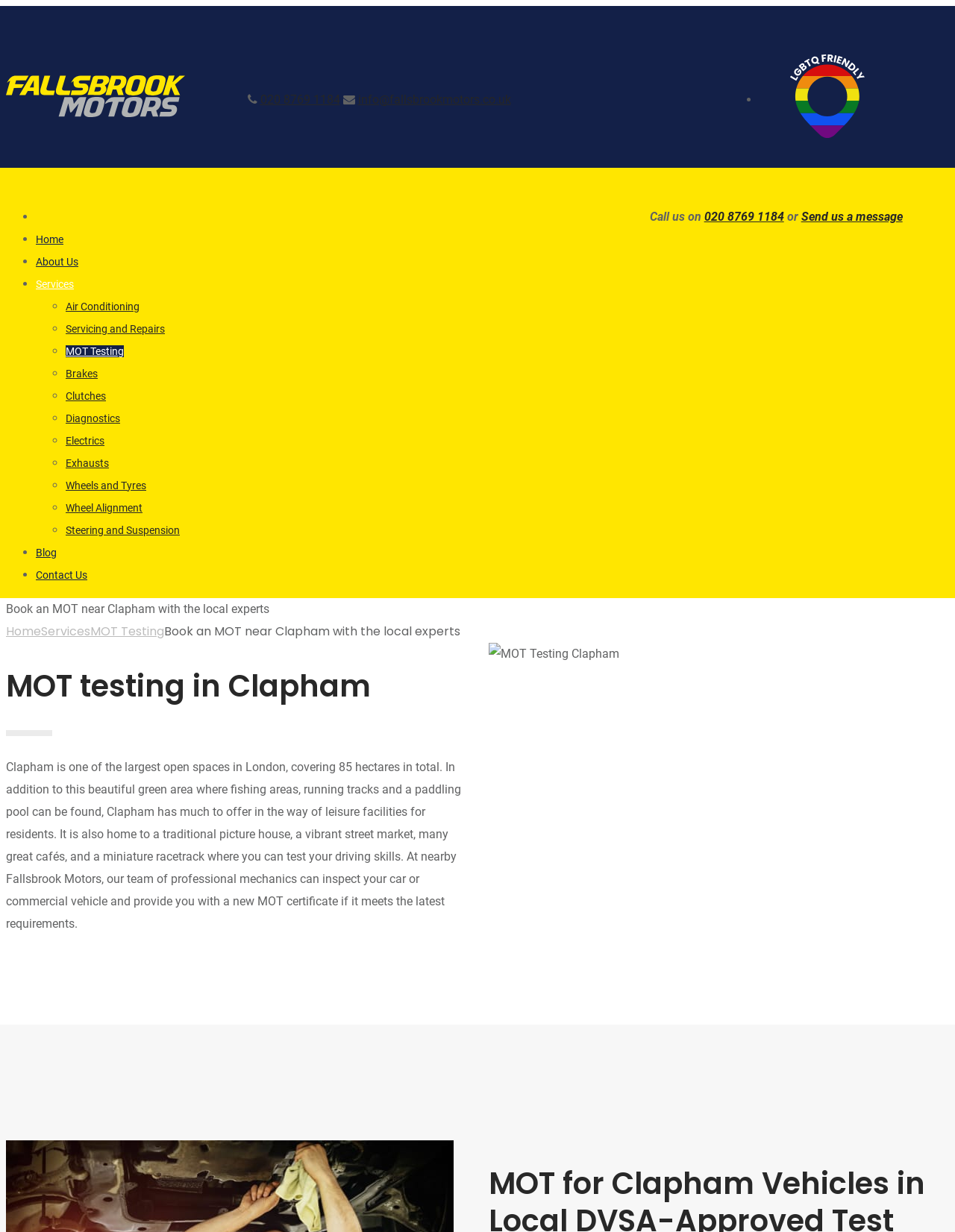Given the description: "Exhausts", determine the bounding box coordinates of the UI element. The coordinates should be formatted as four float numbers between 0 and 1, [left, top, right, bottom].

[0.069, 0.371, 0.114, 0.381]